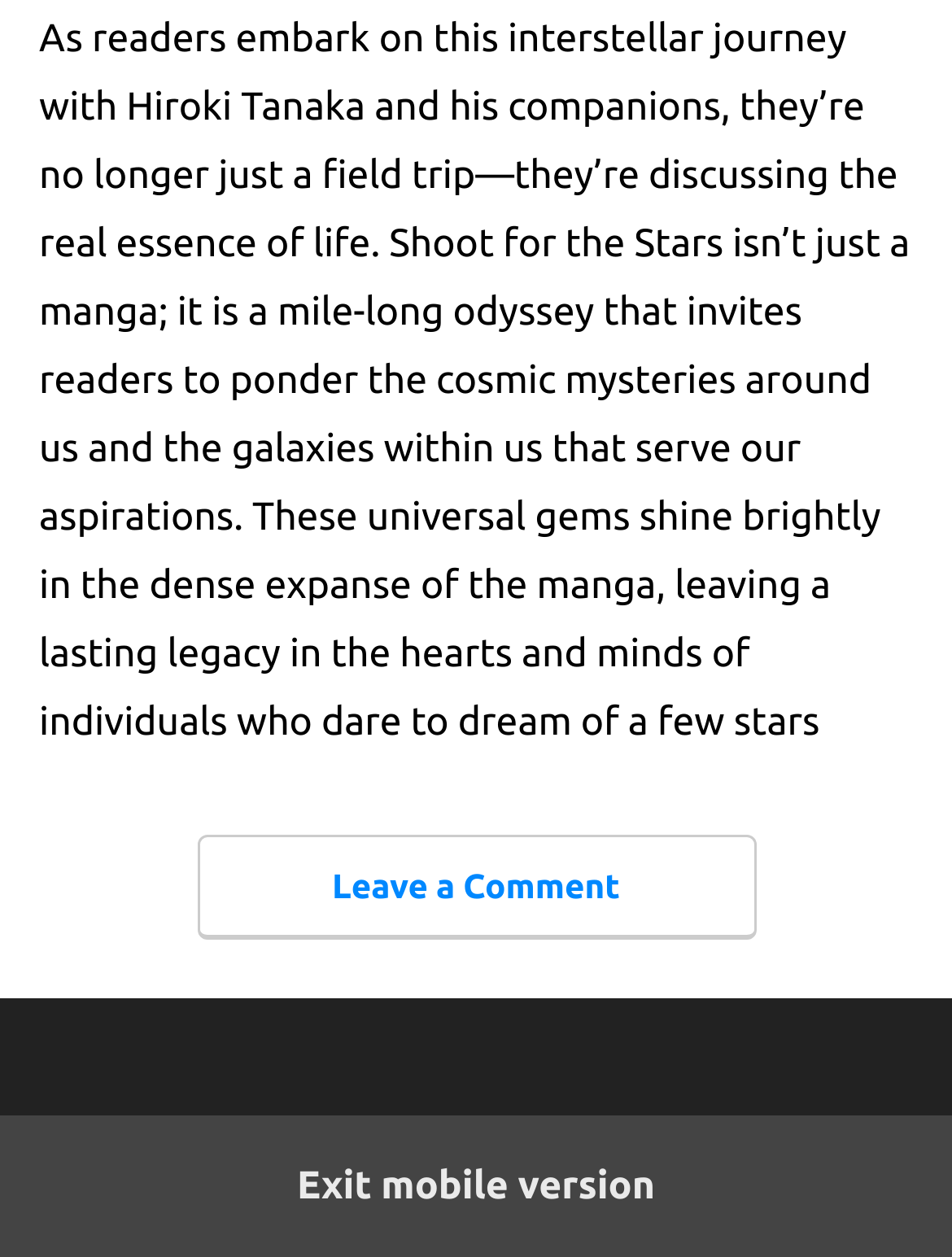Using the element description: "Leave a Comment", determine the bounding box coordinates. The coordinates should be in the format [left, top, right, bottom], with values between 0 and 1.

[0.206, 0.664, 0.794, 0.747]